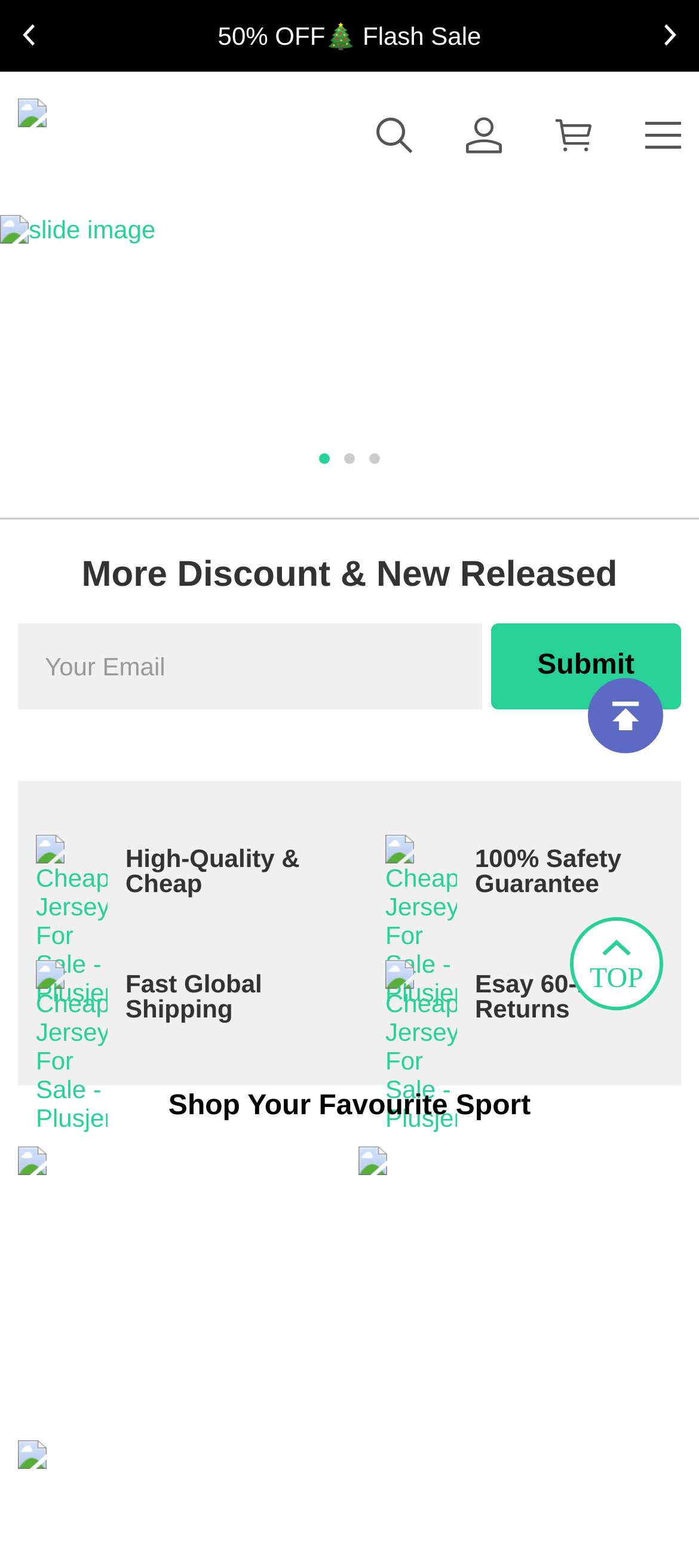Based on the element description, predict the bounding box coordinates (top-left x, top-left y, bottom-right x, bottom-right y) for the UI element in the screenshot: parent_node: Submit name="email" placeholder="Your Email"

[0.026, 0.398, 0.689, 0.453]